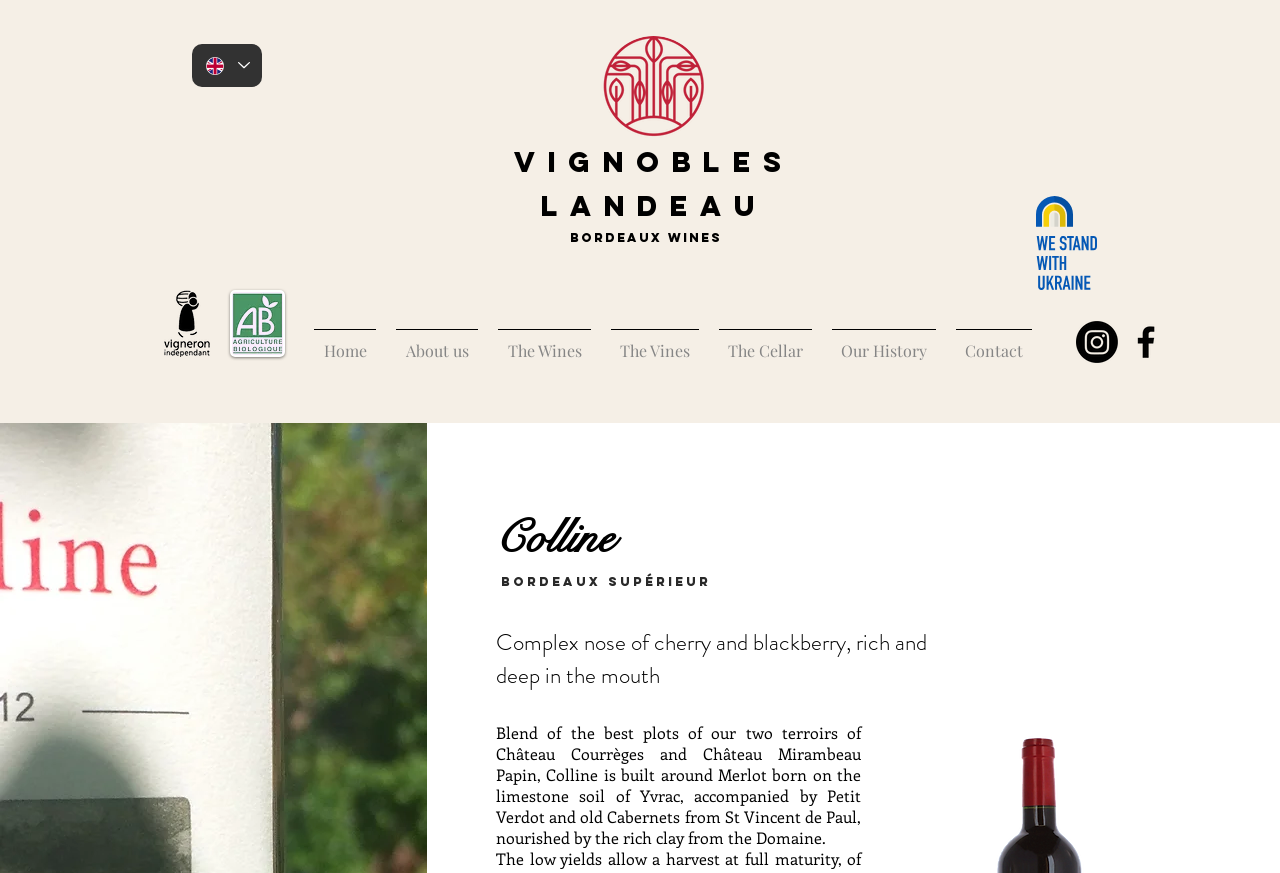Determine the bounding box coordinates for the clickable element to execute this instruction: "Learn about Agriculture Biologique". Provide the coordinates as four float numbers between 0 and 1, i.e., [left, top, right, bottom].

[0.18, 0.332, 0.223, 0.409]